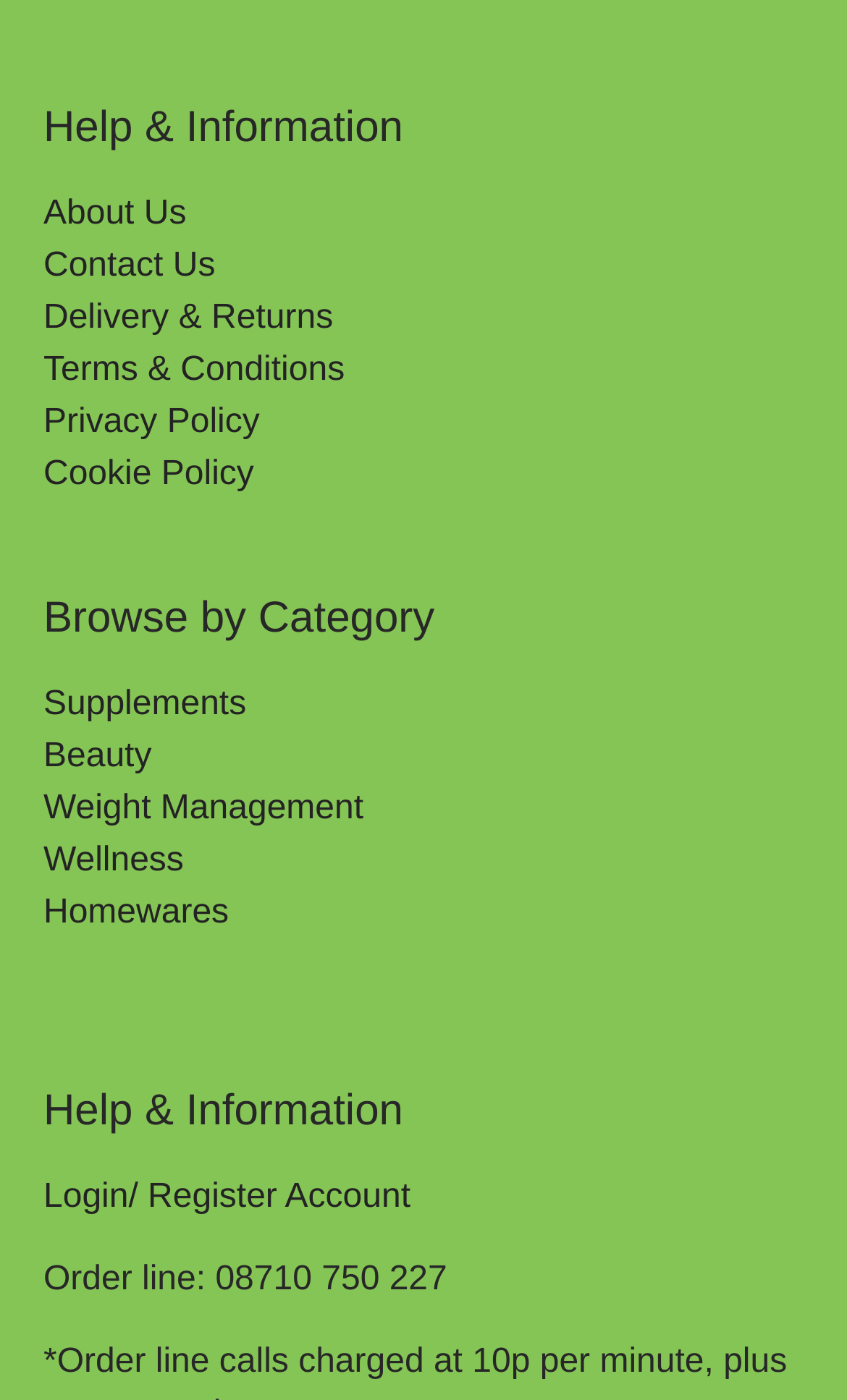Can you find the bounding box coordinates of the area I should click to execute the following instruction: "View Terms & Conditions"?

[0.051, 0.251, 0.407, 0.277]